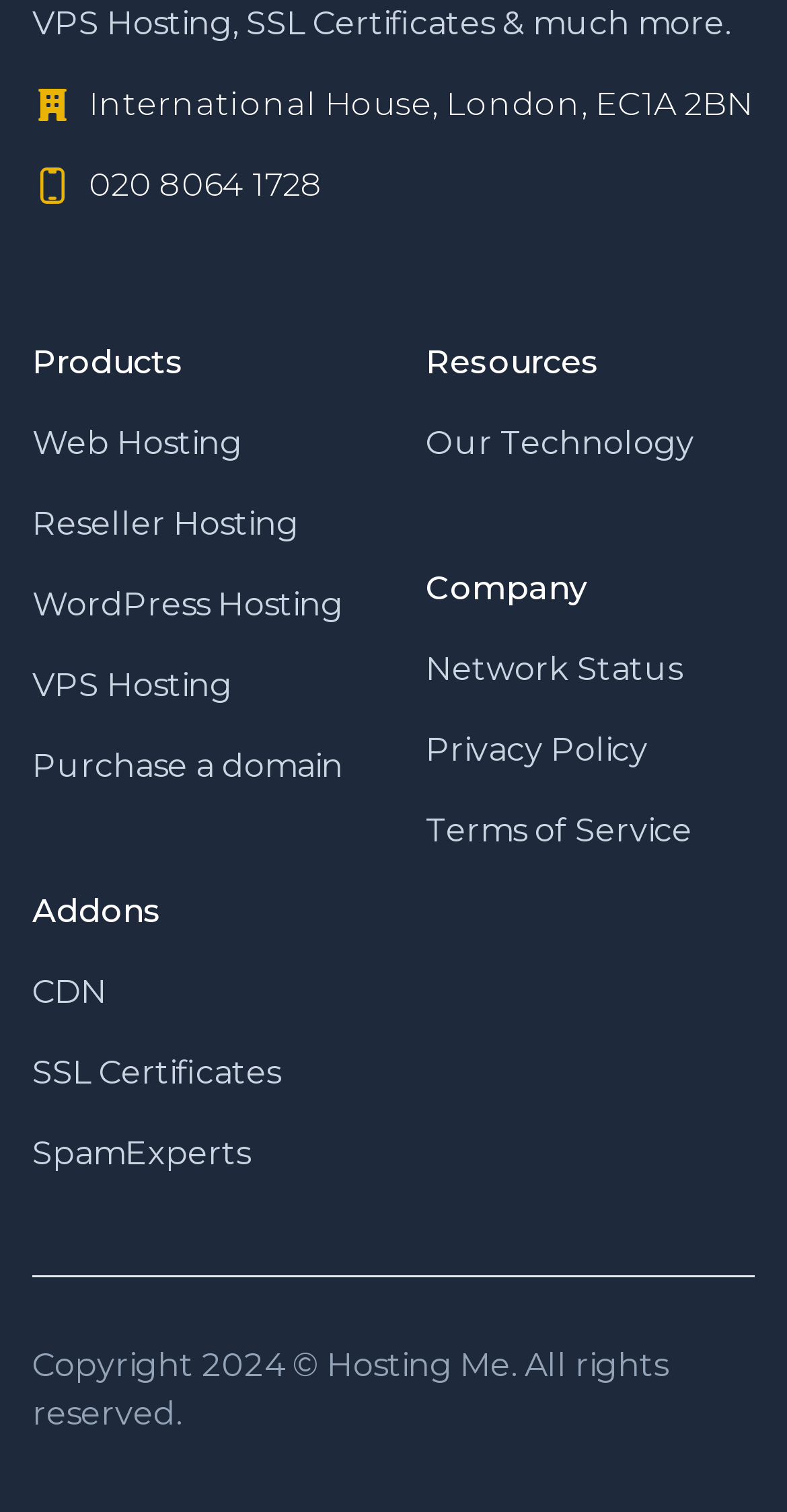Please determine the bounding box coordinates for the UI element described here. Use the format (top-left x, top-left y, bottom-right x, bottom-right y) with values bounded between 0 and 1: Purchase a domain

[0.041, 0.494, 0.436, 0.519]